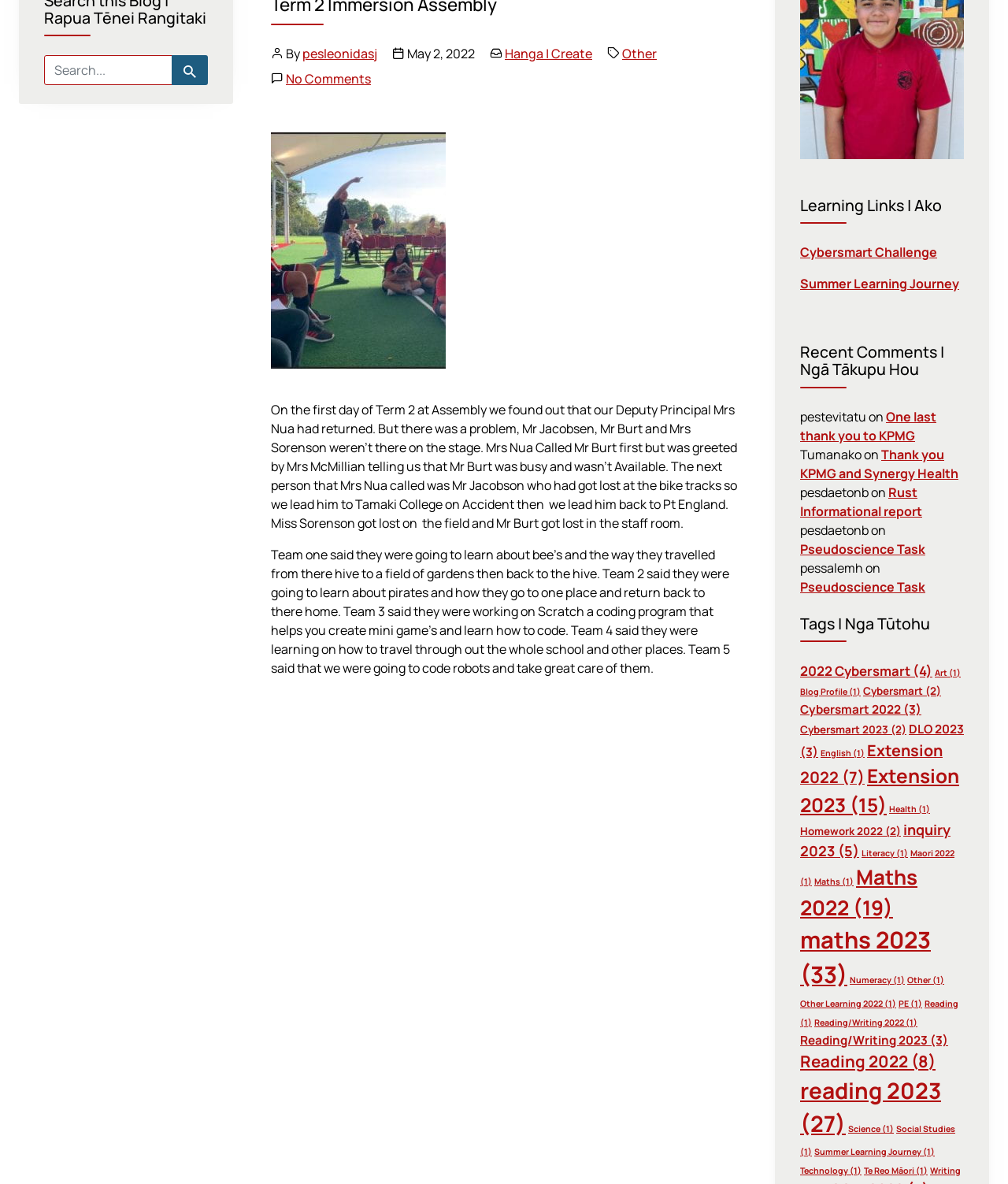Provide the bounding box coordinates for the area that should be clicked to complete the instruction: "Read the post about Term 2 Immersion Assembly".

[0.284, 0.059, 0.368, 0.074]